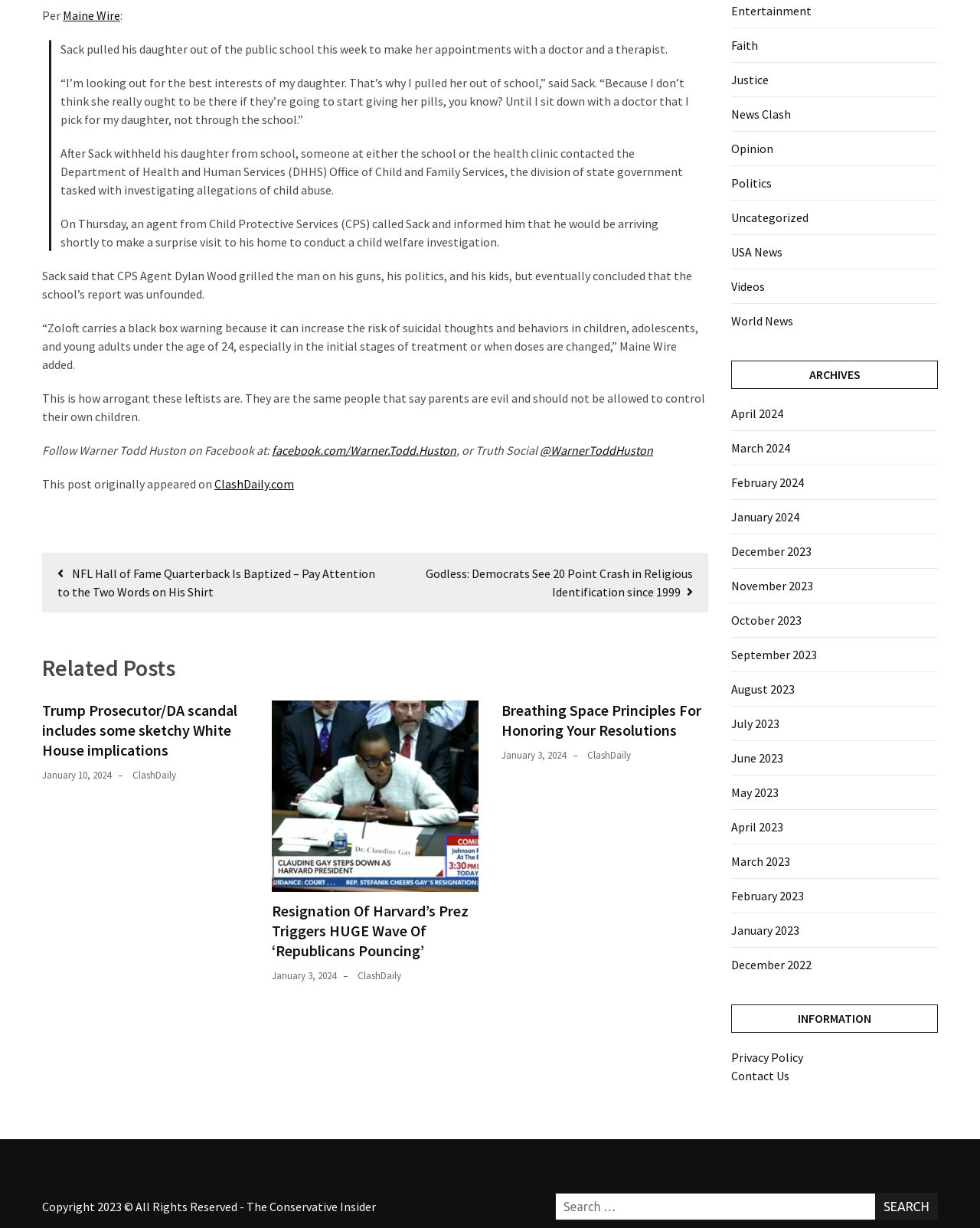What is the topic of the article?
Using the visual information from the image, give a one-word or short-phrase answer.

Parental rights